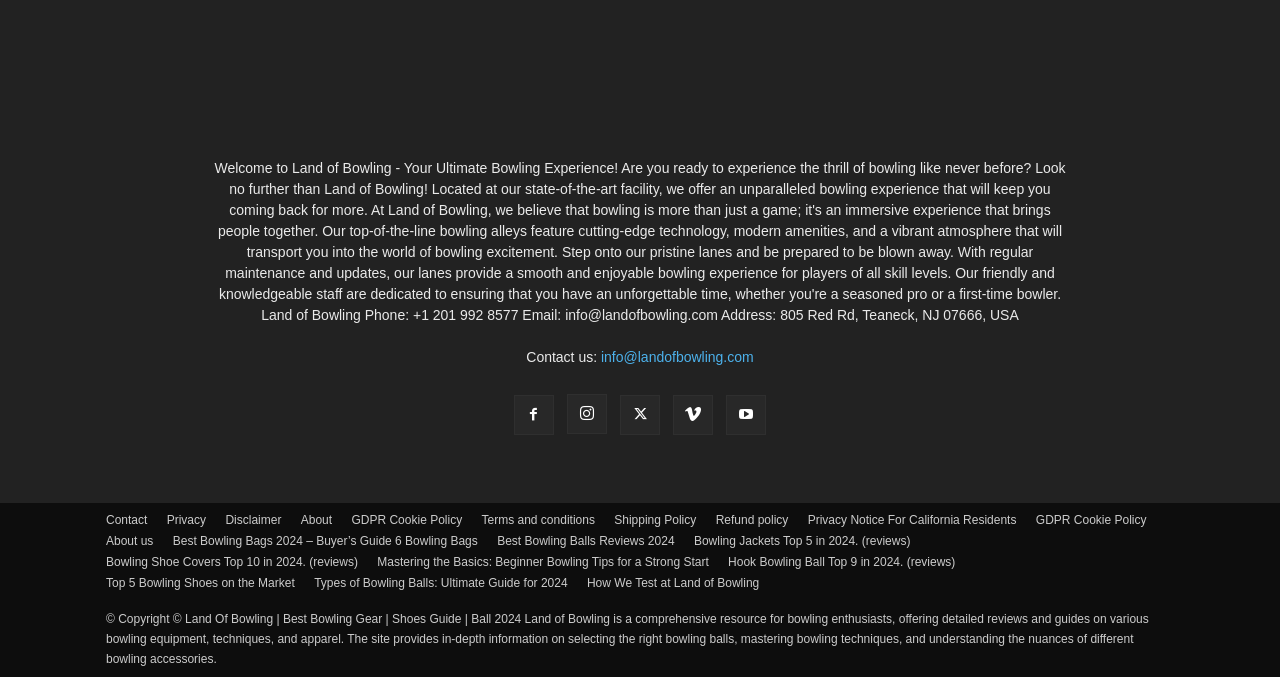With reference to the screenshot, provide a detailed response to the question below:
What is the email address of Land of Bowling?

I found the email address by looking at the StaticText element with the text 'info@landofbowling.com' which is located at [0.442, 0.453, 0.561, 0.476] and also as a link at [0.47, 0.515, 0.589, 0.538].